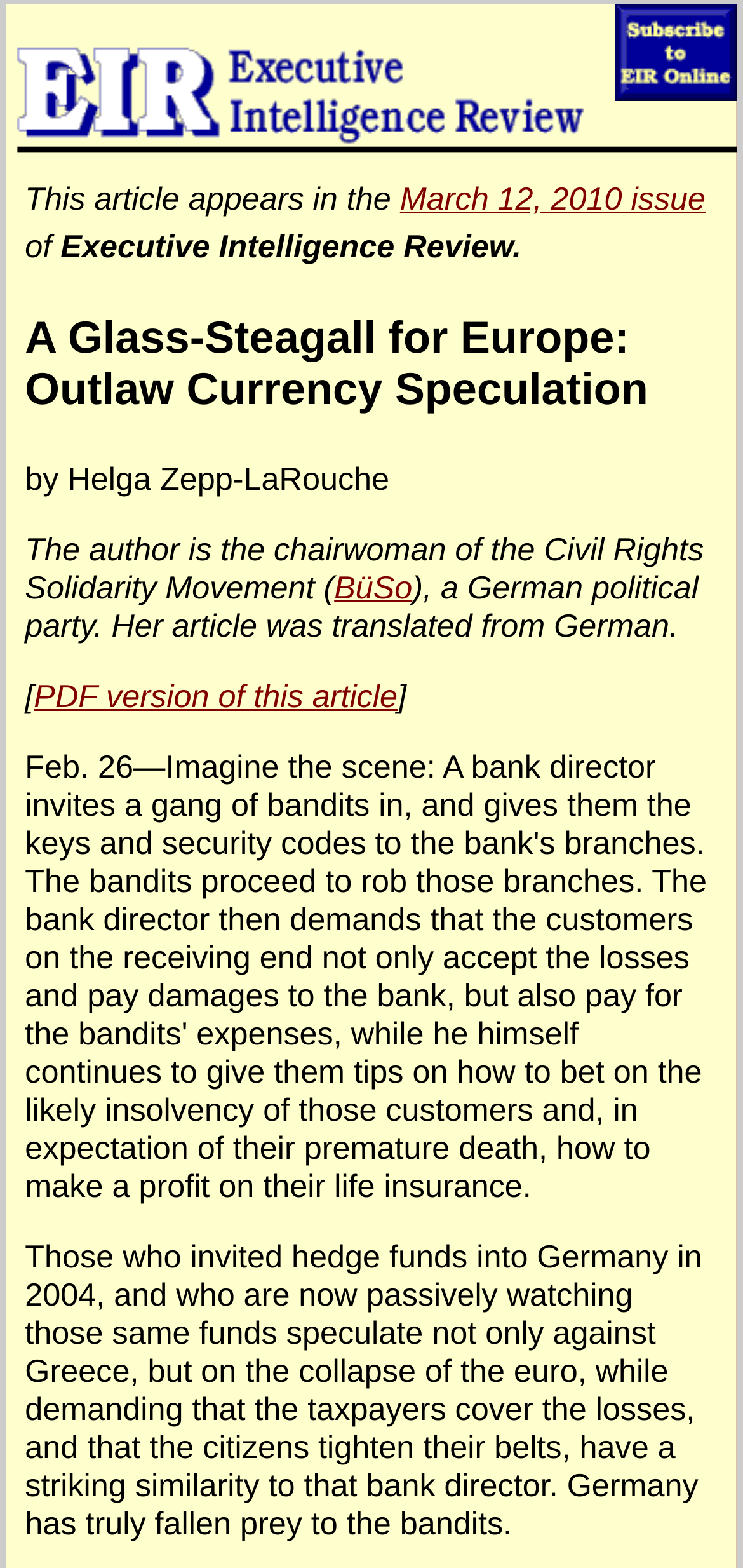Please respond to the question with a concise word or phrase:
What is the format of the article available for download?

PDF